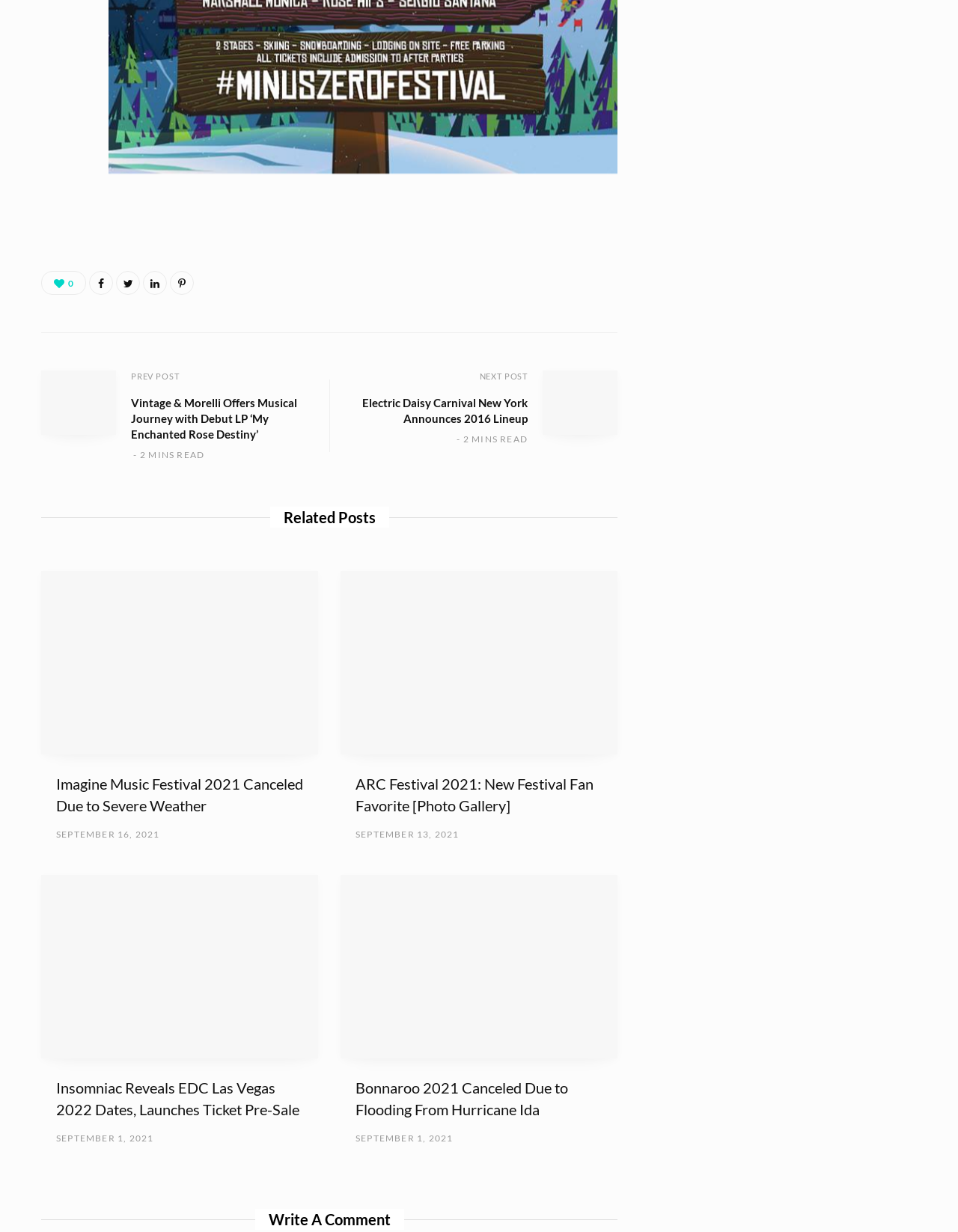Predict the bounding box of the UI element based on the description: "parent_node: 0 title="Share on Twitter"". The coordinates should be four float numbers between 0 and 1, formatted as [left, top, right, bottom].

[0.121, 0.22, 0.146, 0.239]